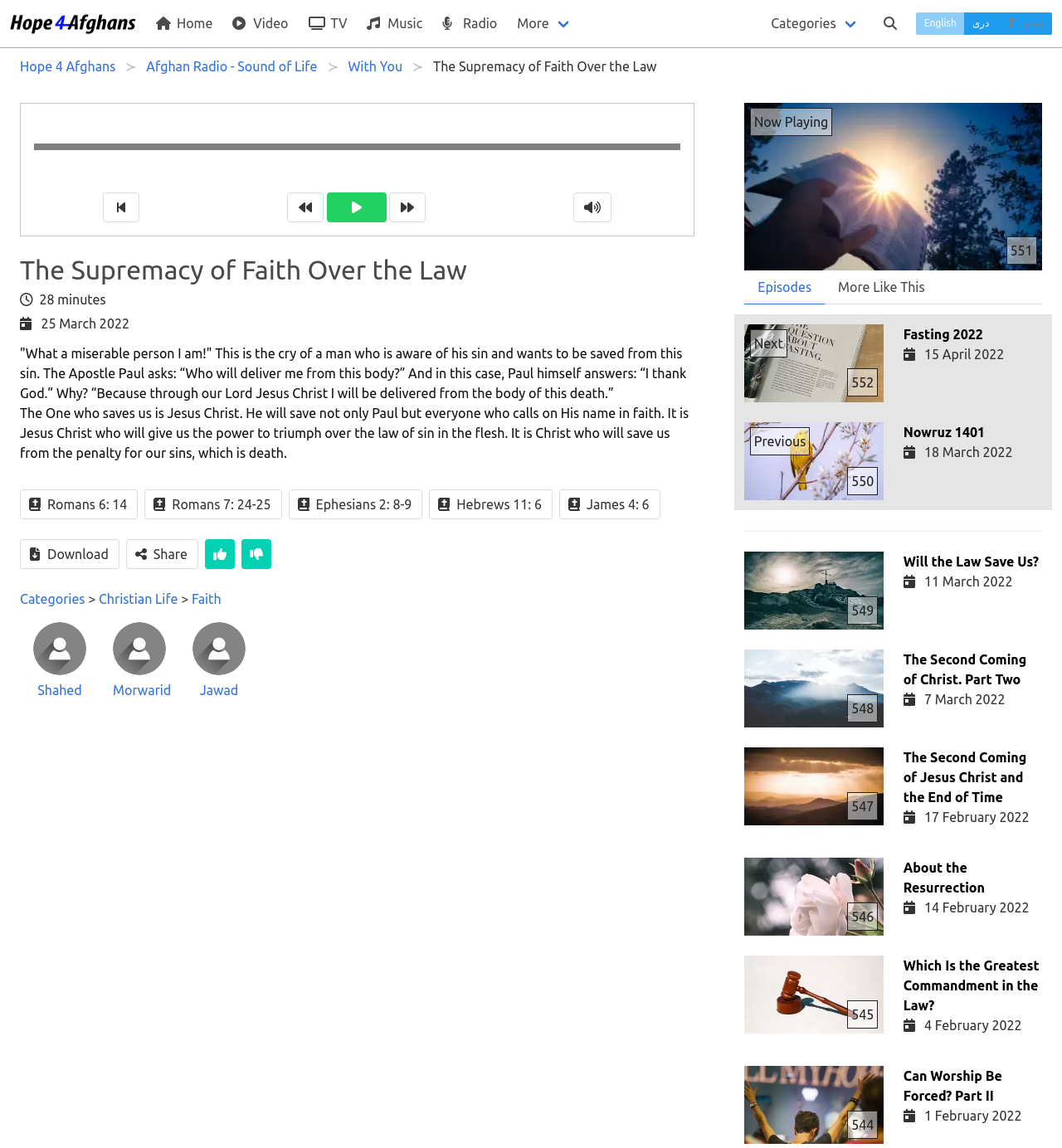How many episodes are shown on the current page?
Your answer should be a single word or phrase derived from the screenshot.

4